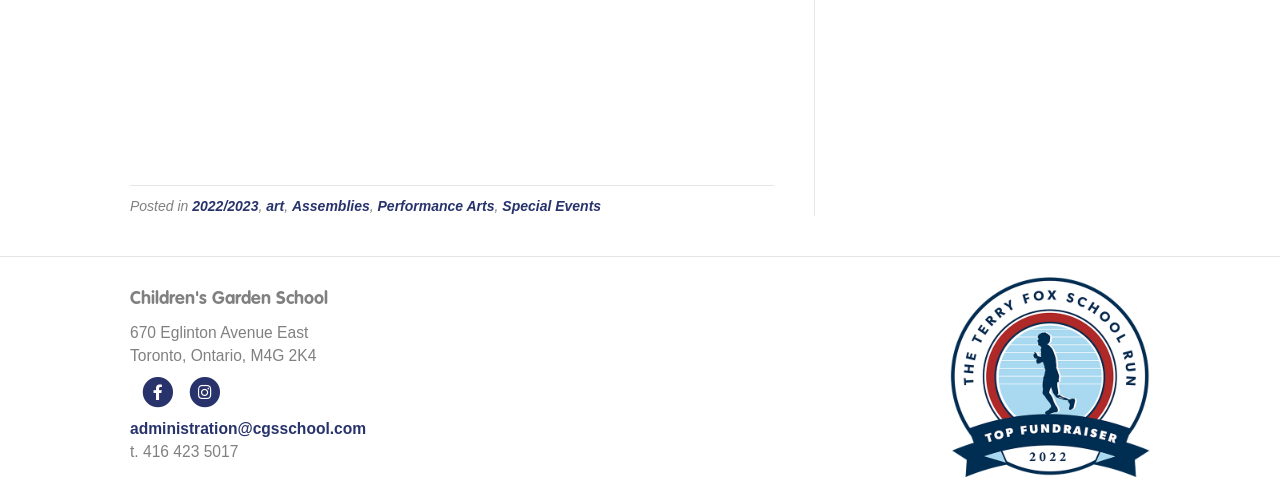Respond with a single word or phrase to the following question: How many social media links are there?

2